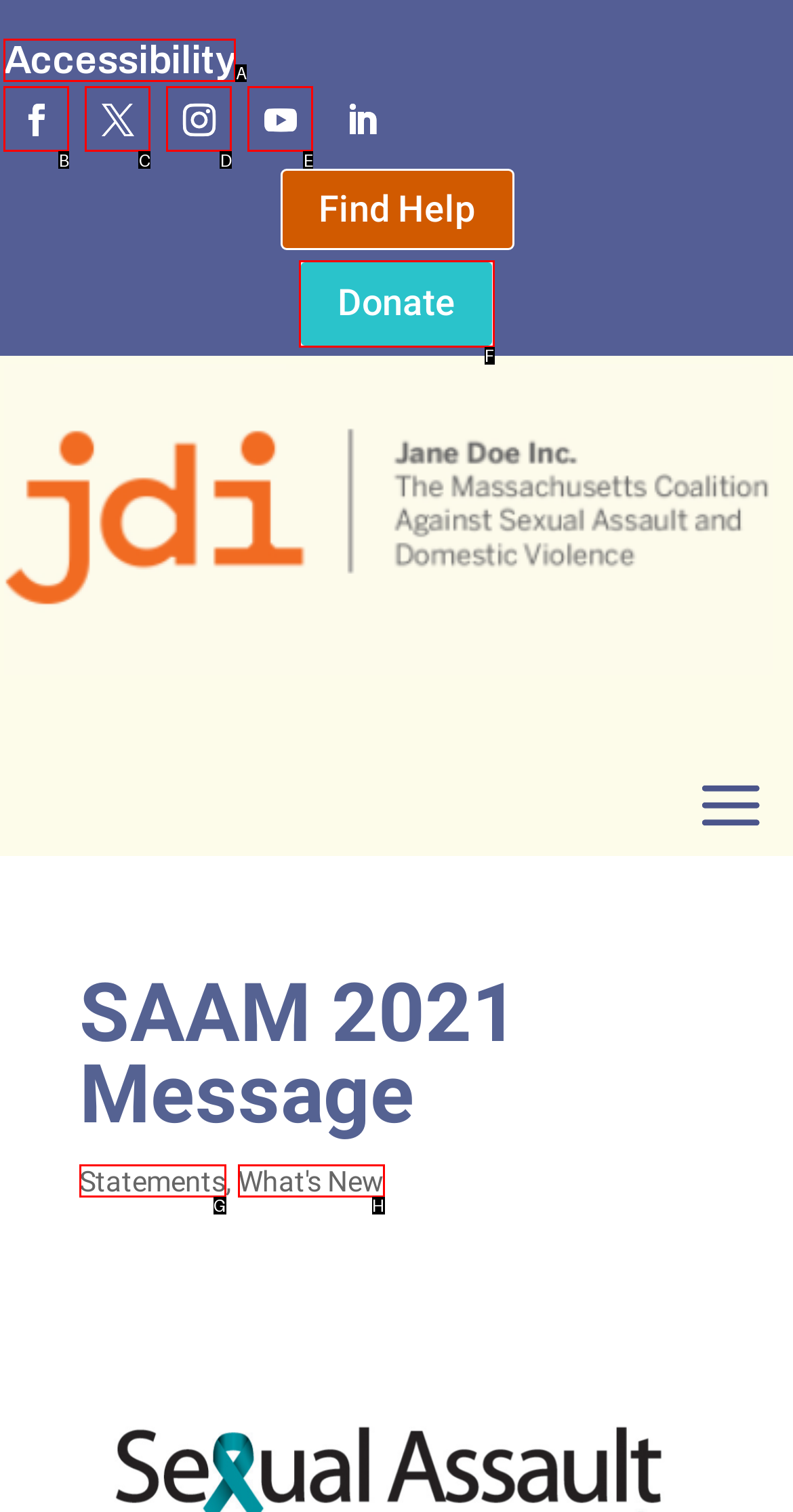Identify the HTML element that corresponds to the following description: Follow. Provide the letter of the correct option from the presented choices.

C